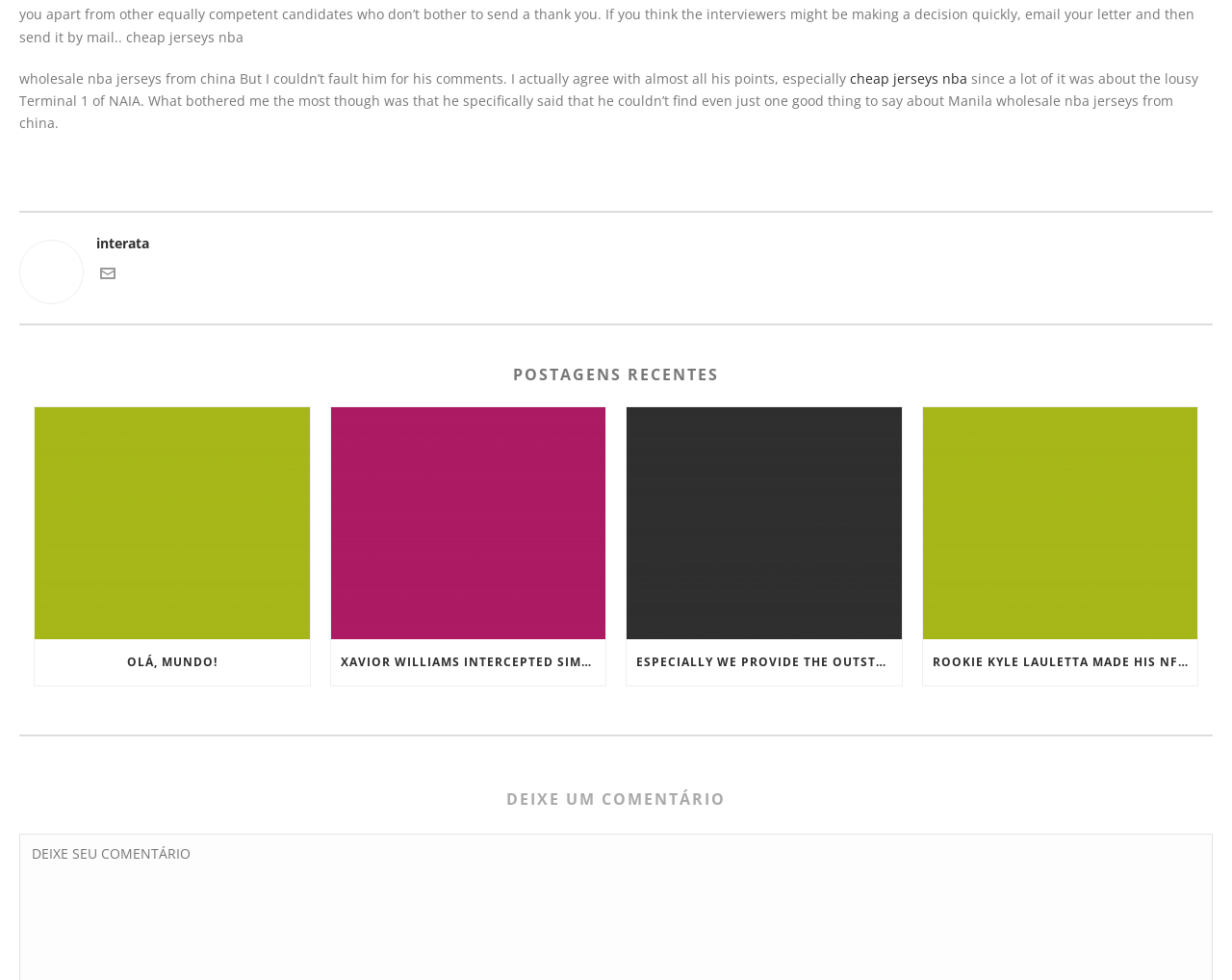Given the element description, predict the bounding box coordinates in the format (top-left x, top-left y, bottom-right x, bottom-right y). Make sure all values are between 0 and 1. Here is the element description: interata

[0.016, 0.237, 0.984, 0.26]